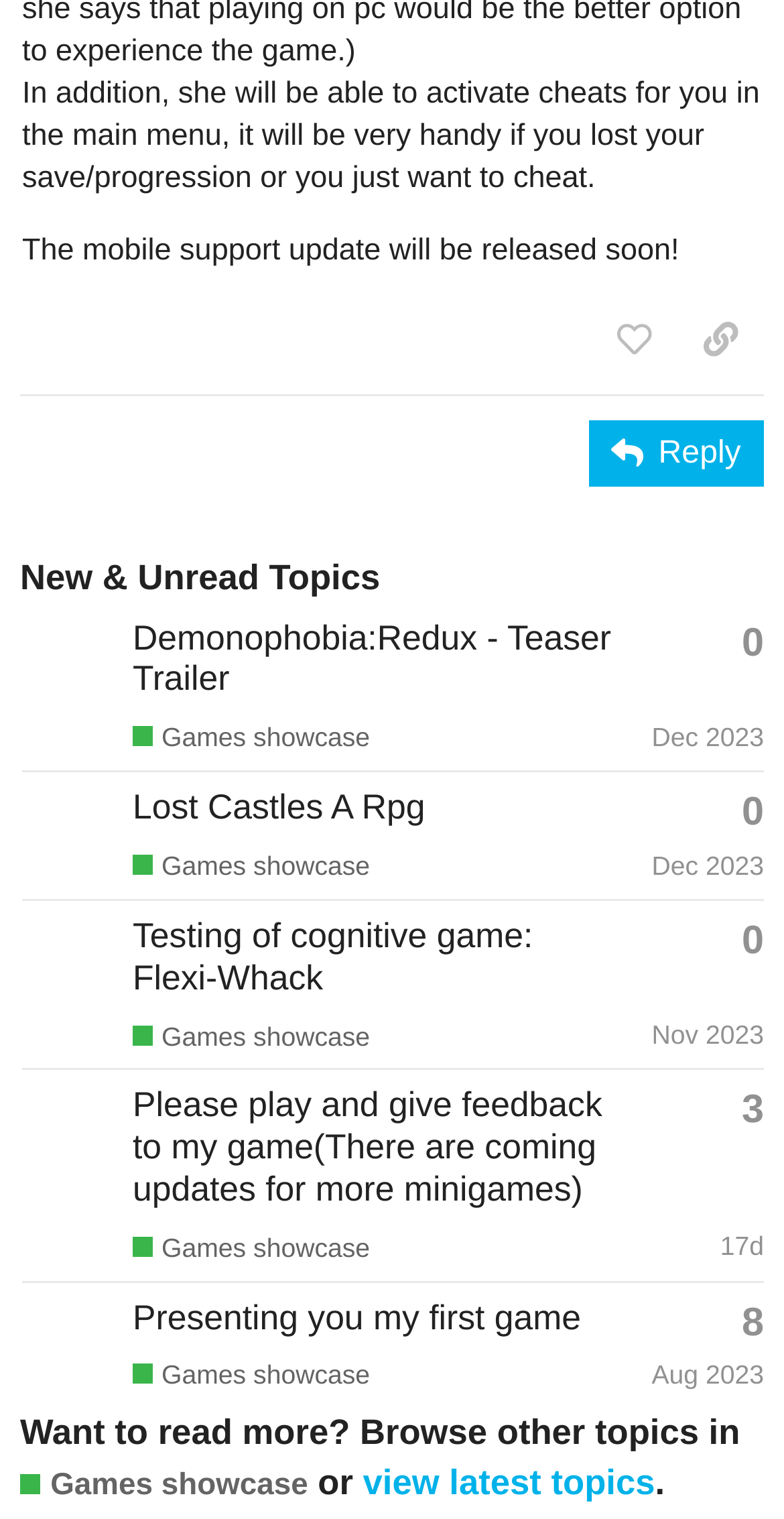Calculate the bounding box coordinates of the UI element given the description: "3".

[0.946, 0.72, 0.974, 0.746]